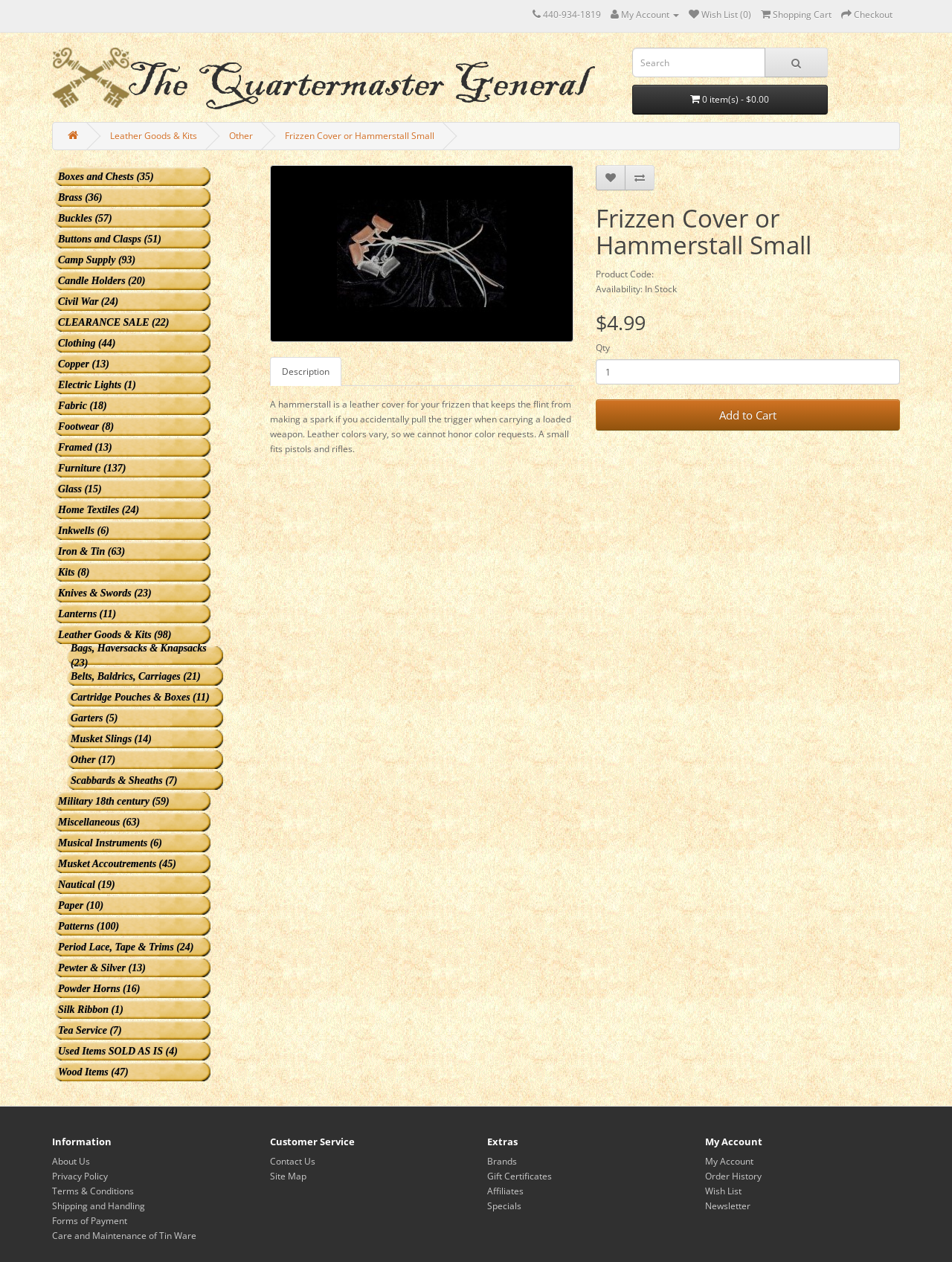Please determine the bounding box coordinates of the element's region to click for the following instruction: "Click the link to read about the National Road".

None